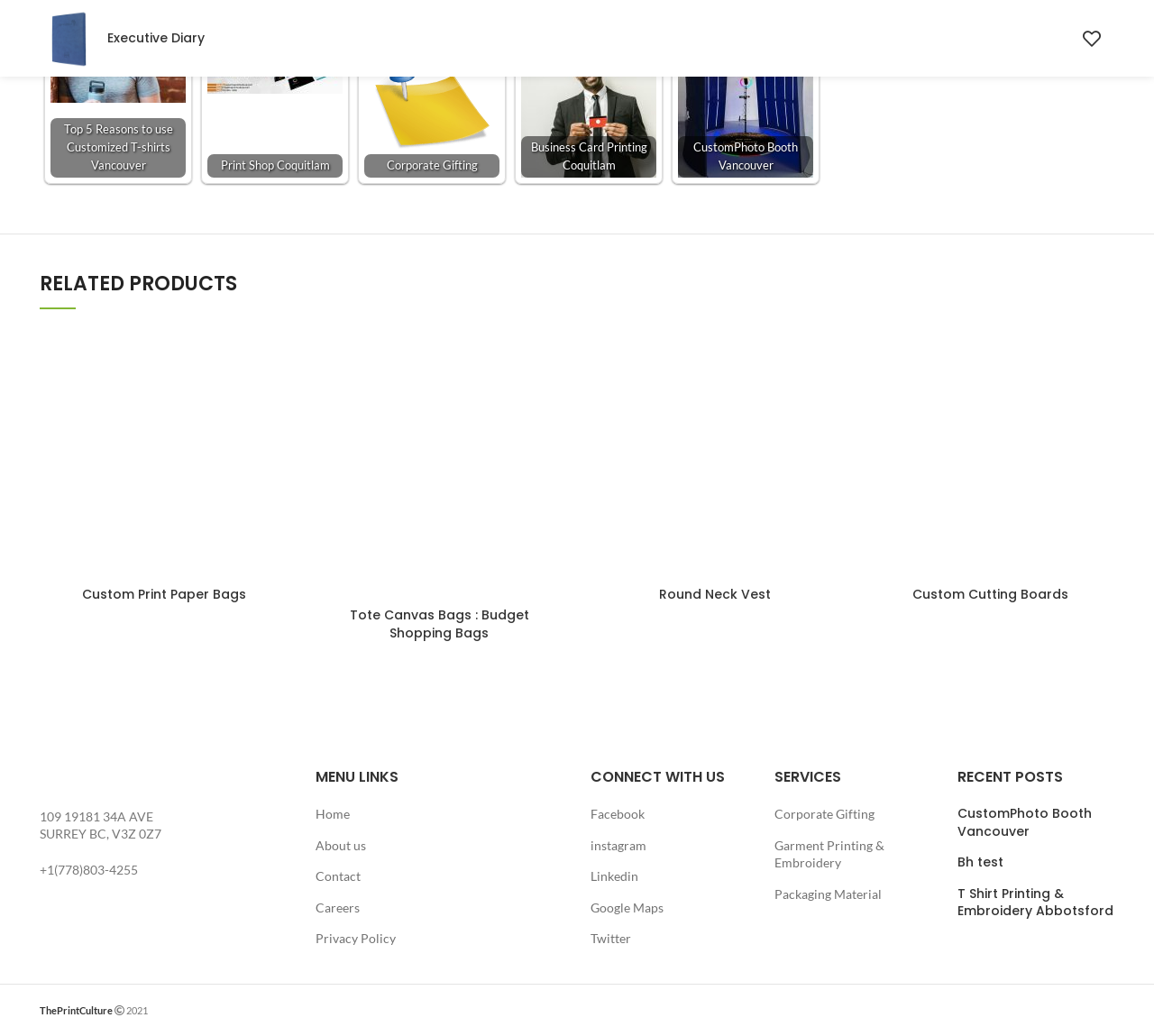Please identify the bounding box coordinates of the element's region that needs to be clicked to fulfill the following instruction: "Check 'Corporate Gifting'". The bounding box coordinates should consist of four float numbers between 0 and 1, i.e., [left, top, right, bottom].

[0.671, 0.777, 0.759, 0.794]